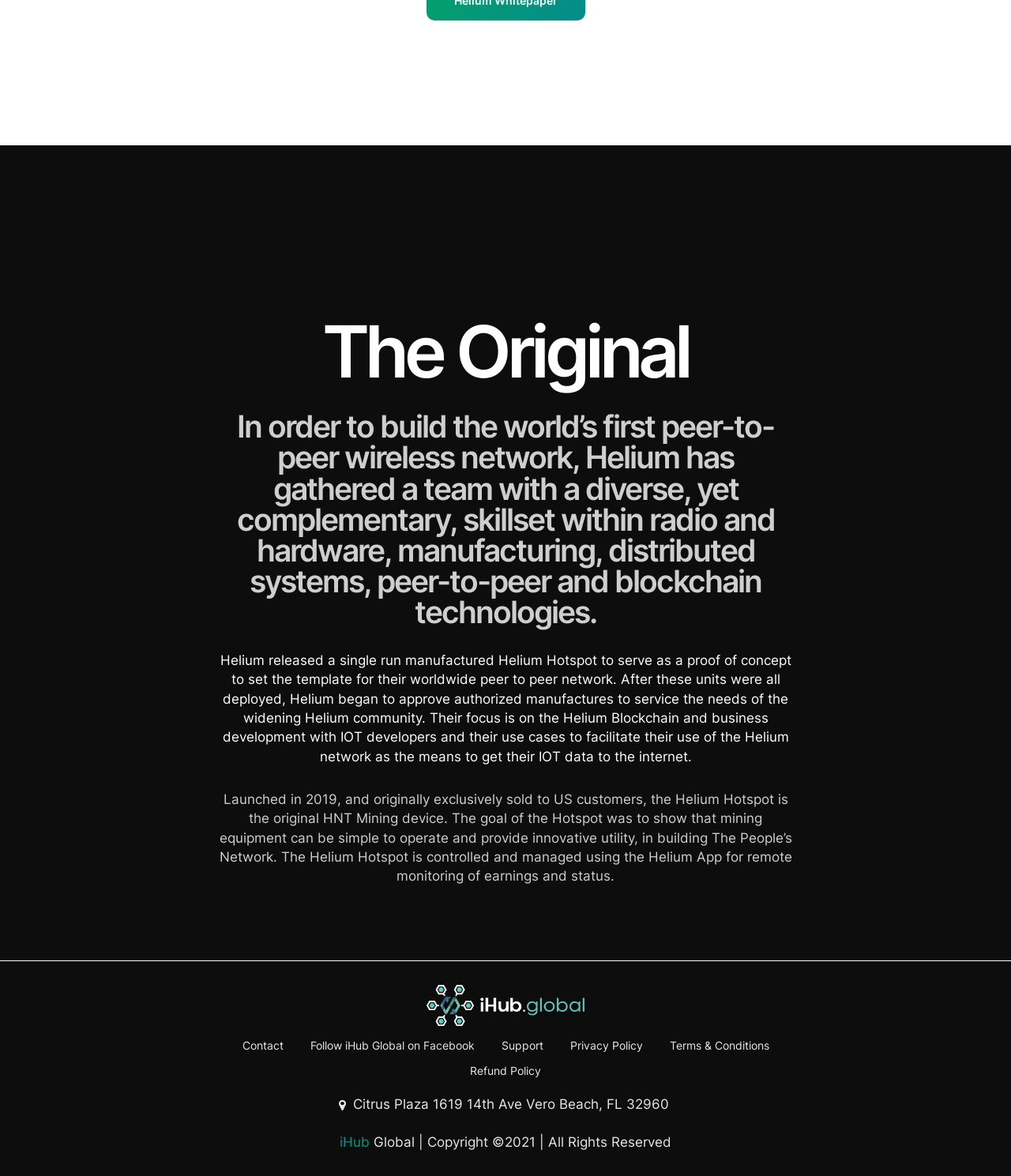Calculate the bounding box coordinates for the UI element based on the following description: "Follow iHub Global on Facebook". Ensure the coordinates are four float numbers between 0 and 1, i.e., [left, top, right, bottom].

[0.307, 0.882, 0.469, 0.898]